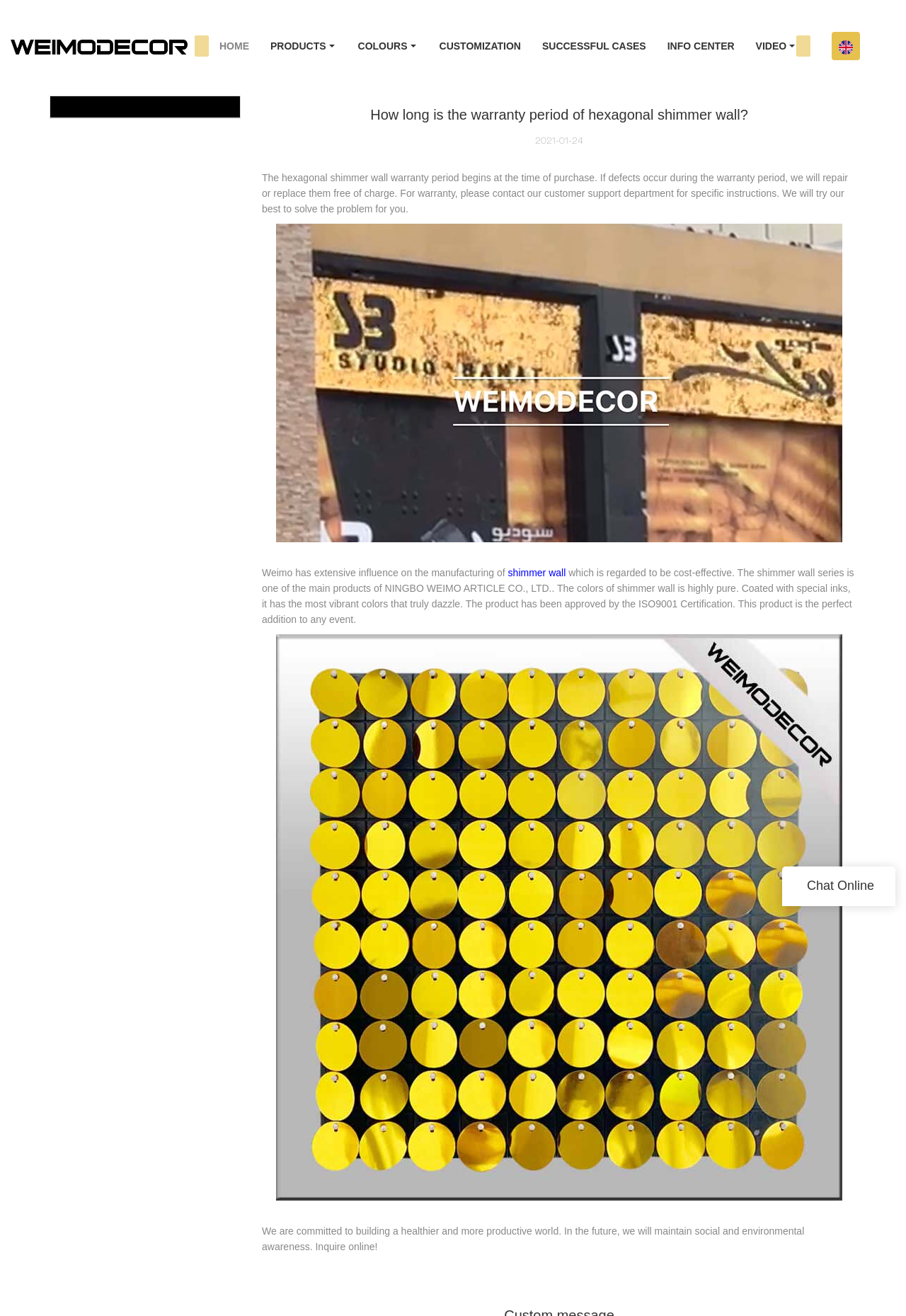Respond to the question with just a single word or phrase: 
What is the name of the company that manufactures shimmer wall?

NINGBO WEIMO ARTICLE CO., LTD.